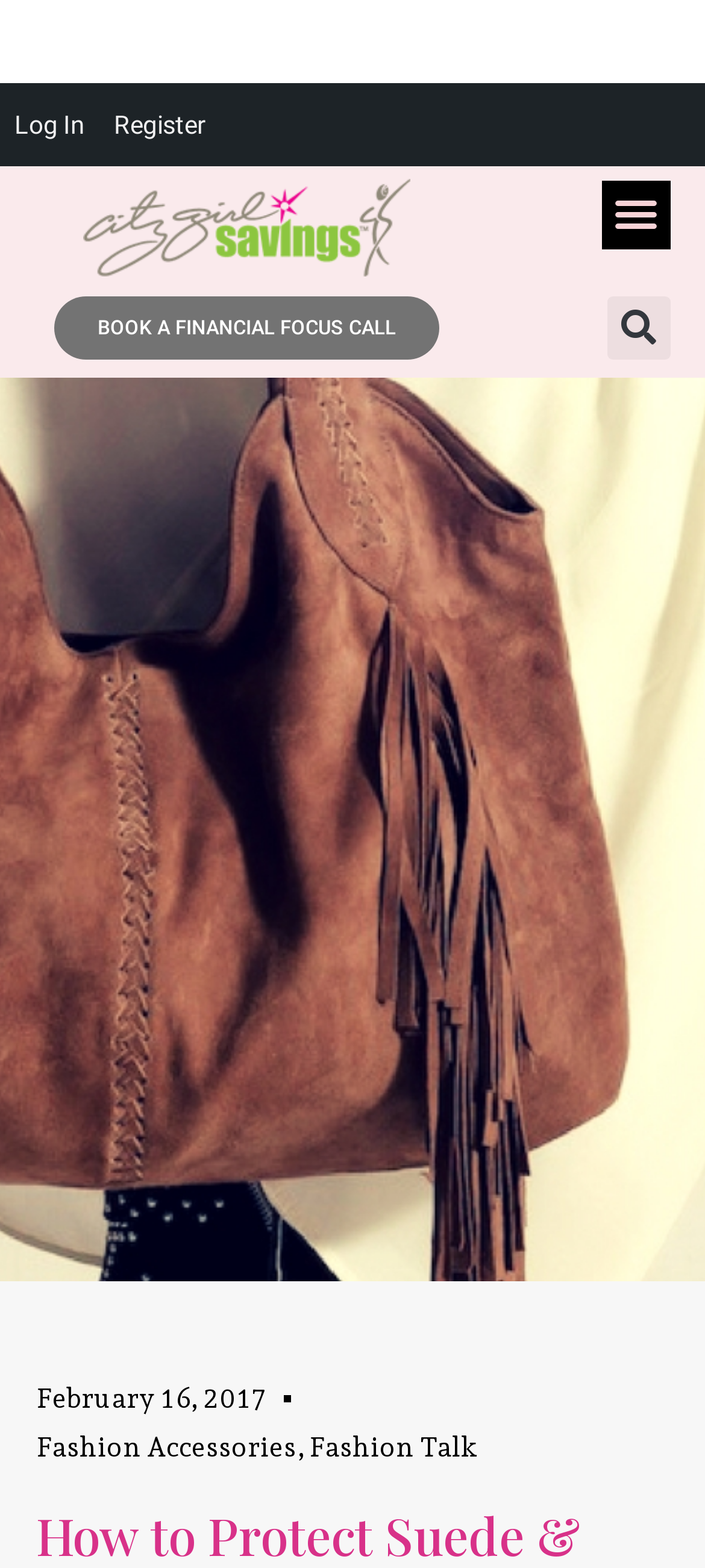Find the bounding box coordinates for the HTML element described in this sentence: "Fashion Accessories". Provide the coordinates as four float numbers between 0 and 1, in the format [left, top, right, bottom].

[0.051, 0.913, 0.421, 0.933]